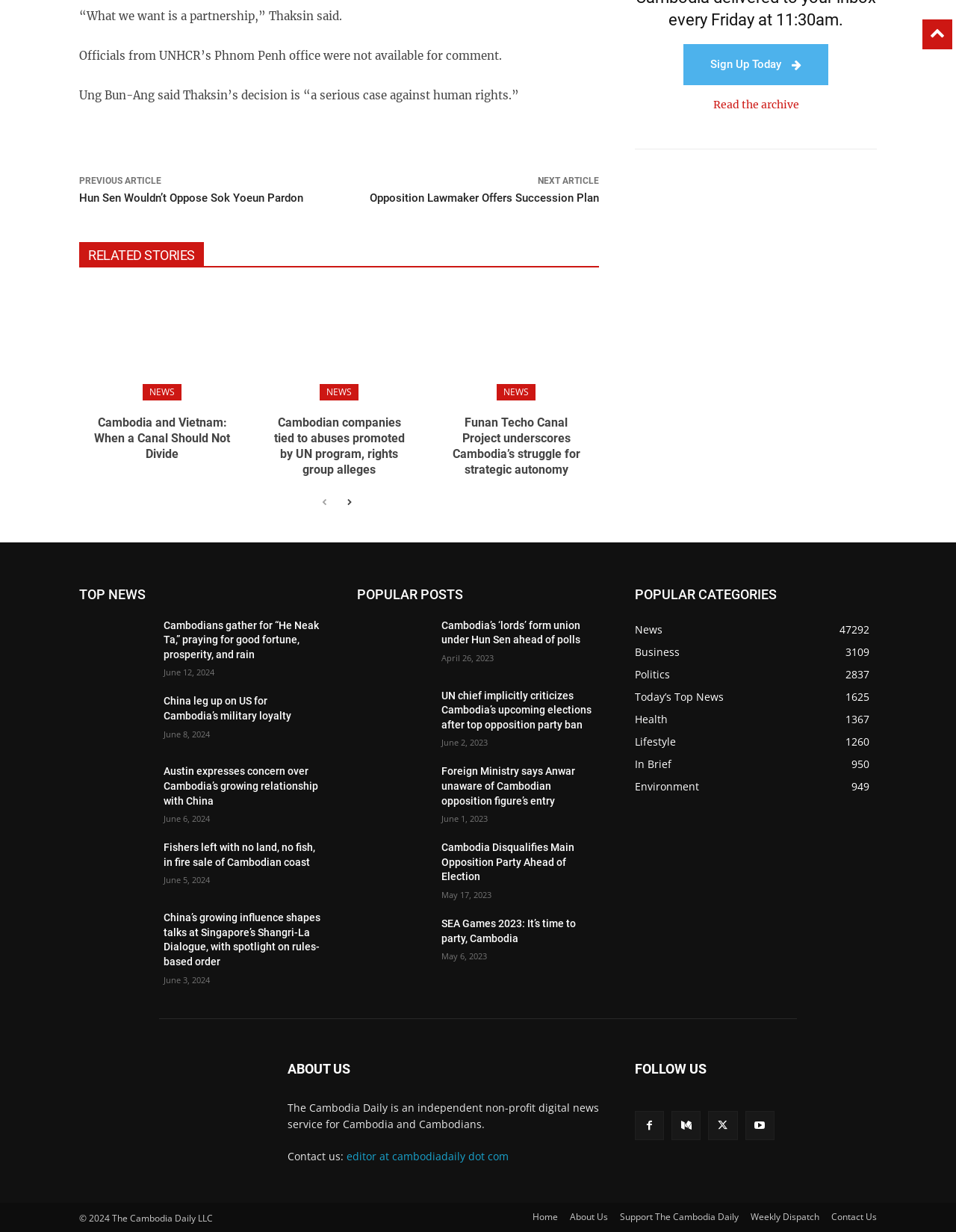Please mark the bounding box coordinates of the area that should be clicked to carry out the instruction: "Go to the next page".

[0.355, 0.4, 0.374, 0.416]